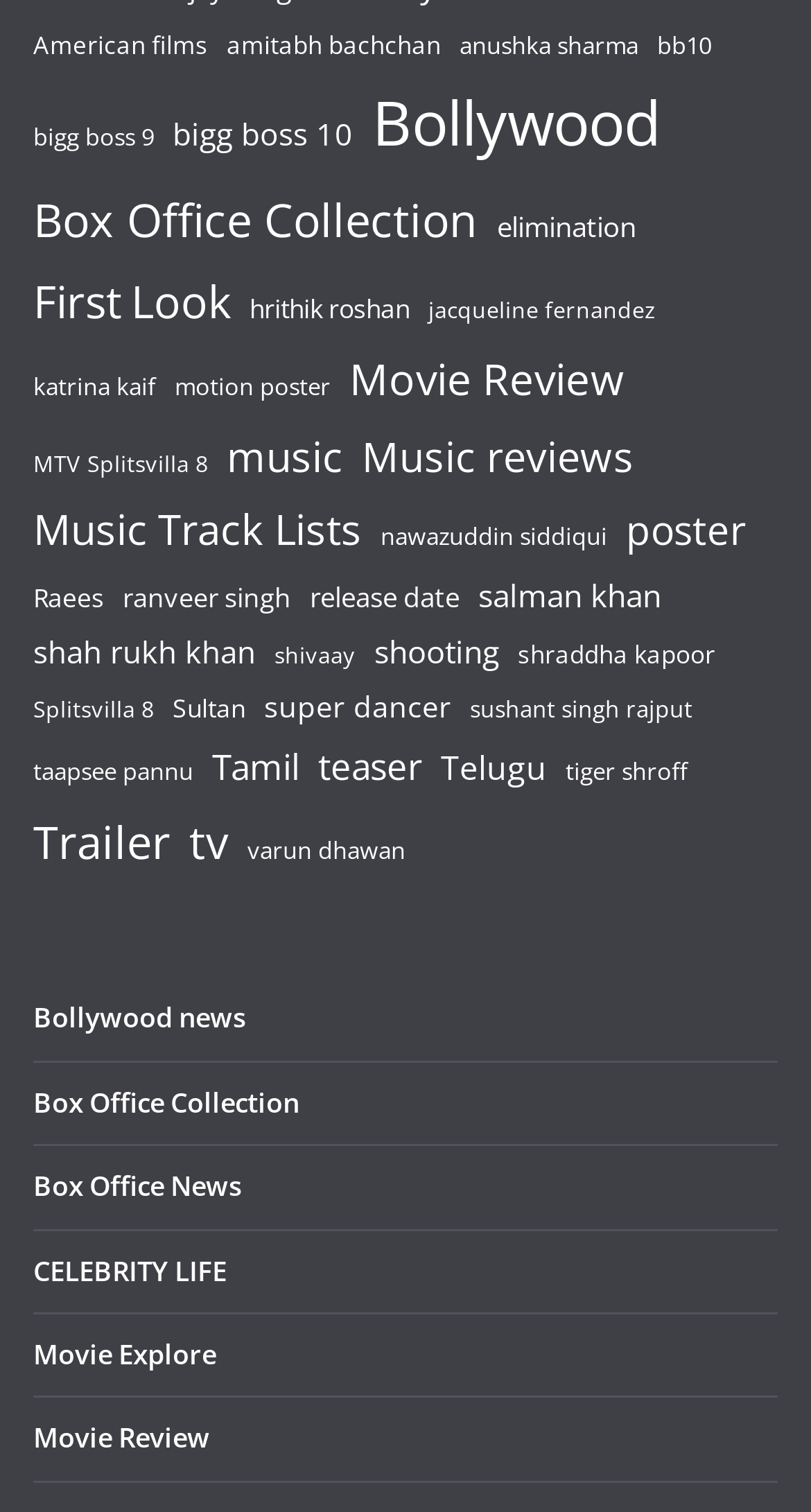Using the format (top-left x, top-left y, bottom-right x, bottom-right y), and given the element description, identify the bounding box coordinates within the screenshot: music

[0.279, 0.276, 0.423, 0.326]